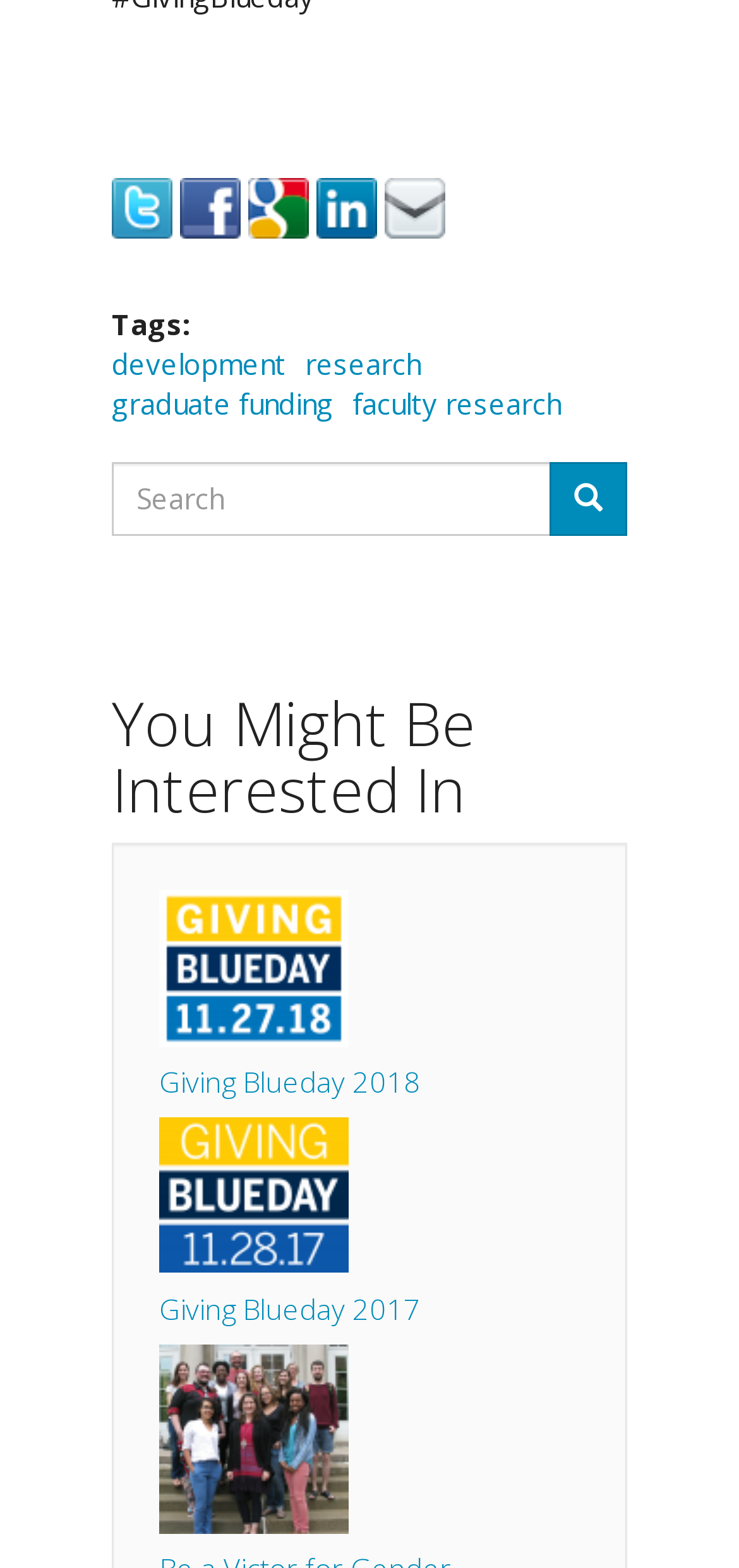Find the bounding box of the UI element described as follows: "research".

[0.413, 0.22, 0.569, 0.244]